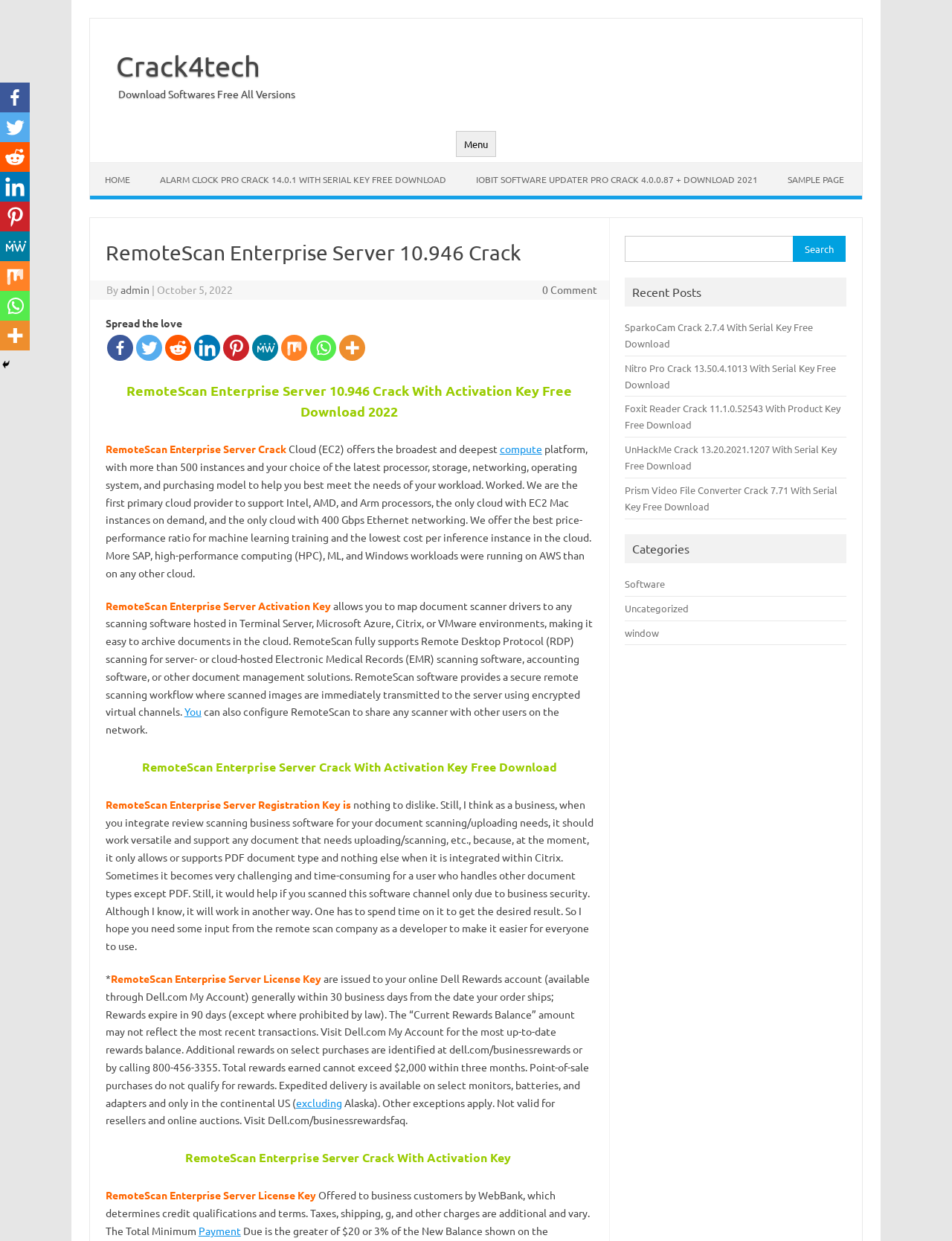Provide the bounding box coordinates of the HTML element described as: "Sample Page". The bounding box coordinates should be four float numbers between 0 and 1, i.e., [left, top, right, bottom].

[0.812, 0.131, 0.902, 0.158]